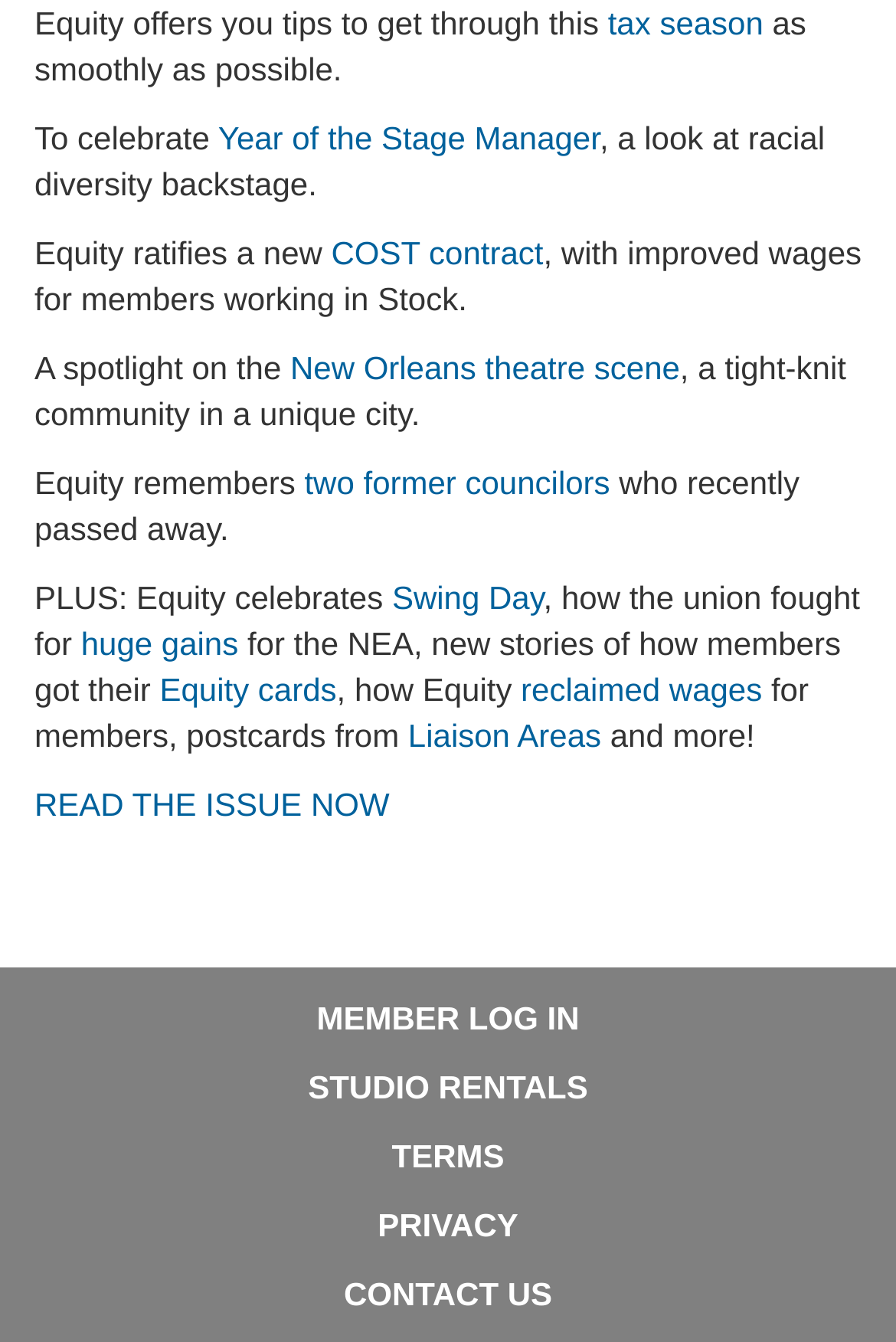What is the 'Year of the Stage Manager' about?
Based on the screenshot, provide a one-word or short-phrase response.

Racial diversity backstage